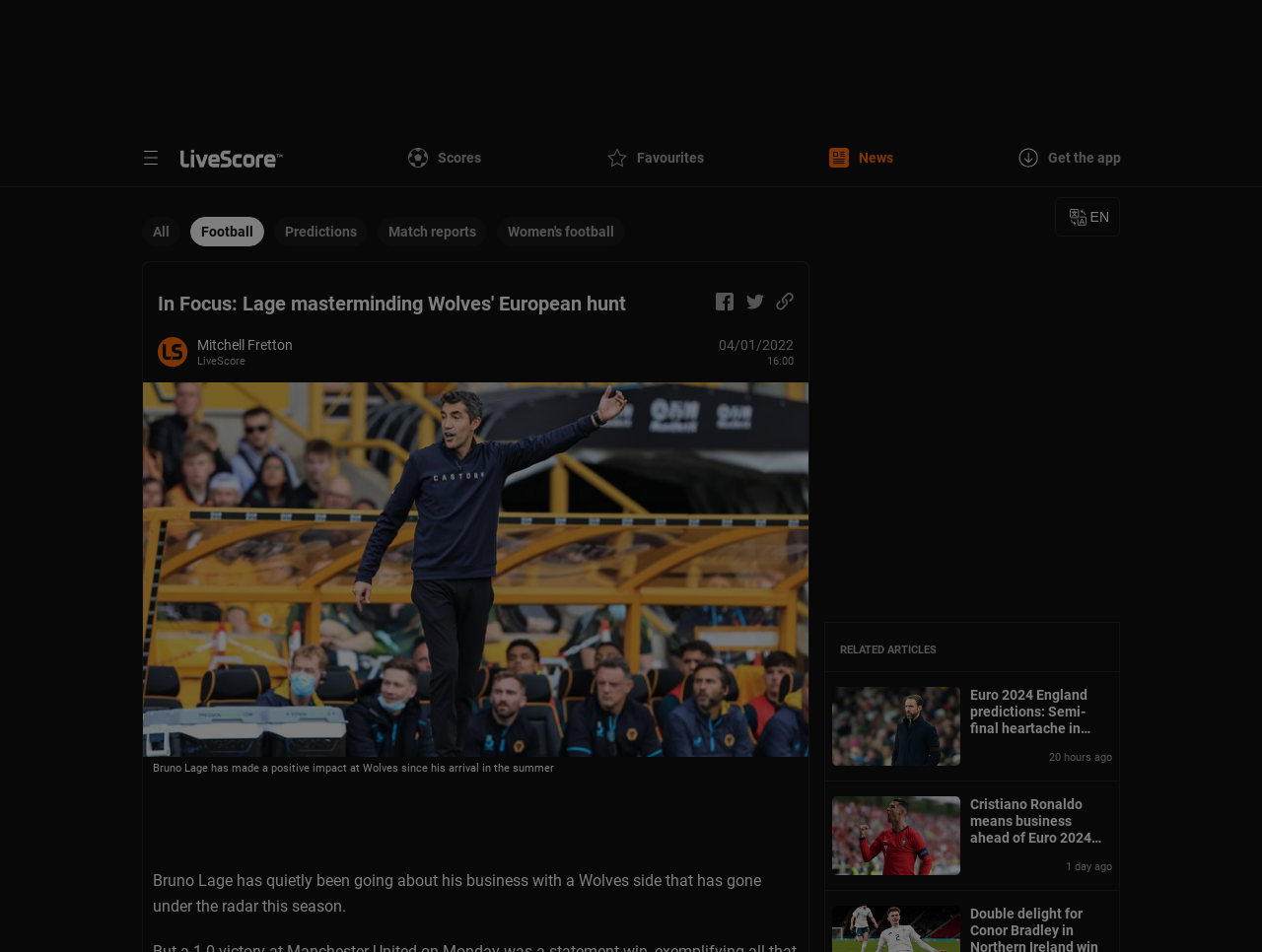Give a detailed account of the webpage, highlighting key information.

The webpage is focused on an article about Bruno Lage, the manager of Wolverhampton Wanderers (Wolves), and his team's performance in the Premier League season. At the top of the page, there is a navigation menu with links to "Scores", "Favourites", "News", and "Get the app". Below this menu, there are links to different categories, including "All", "Football", "Predictions", and "Match reports".

The main article is titled "In Focus: Bruno Lage masterminding Wolves' European hunt" and has a heading with social media buttons to share the article on Facebook and Twitter. The article features an image of Bruno Lage and a caption describing the image. The author of the article, Mitchell Fretton, and the date of publication, 04/01/2022, are displayed below the heading.

The article itself is a lengthy piece of text that discusses Bruno Lage's impact on Wolves since his arrival in the summer. The text is divided into paragraphs and is accompanied by a large image of Bruno Lage.

At the bottom of the page, there is a section titled "RELATED ARTICLES" with links to three other articles. These articles have headings, images, and brief summaries, and are related to football news. The articles are arranged in a column, with the most recent article at the top.